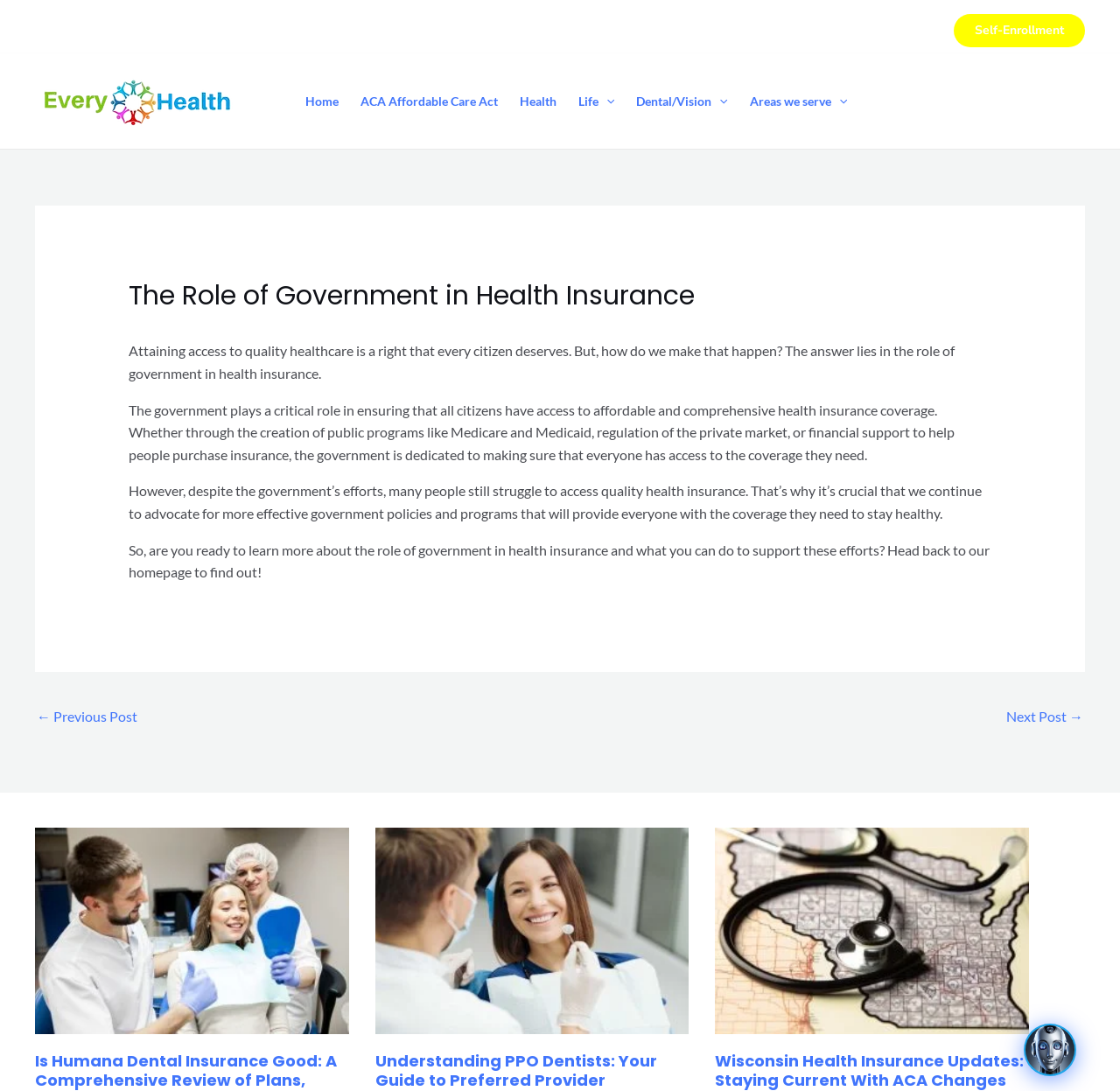Provide the bounding box coordinates for the UI element described in this sentence: "parent_node: Life aria-label="Menu Toggle"". The coordinates should be four float values between 0 and 1, i.e., [left, top, right, bottom].

[0.534, 0.065, 0.549, 0.121]